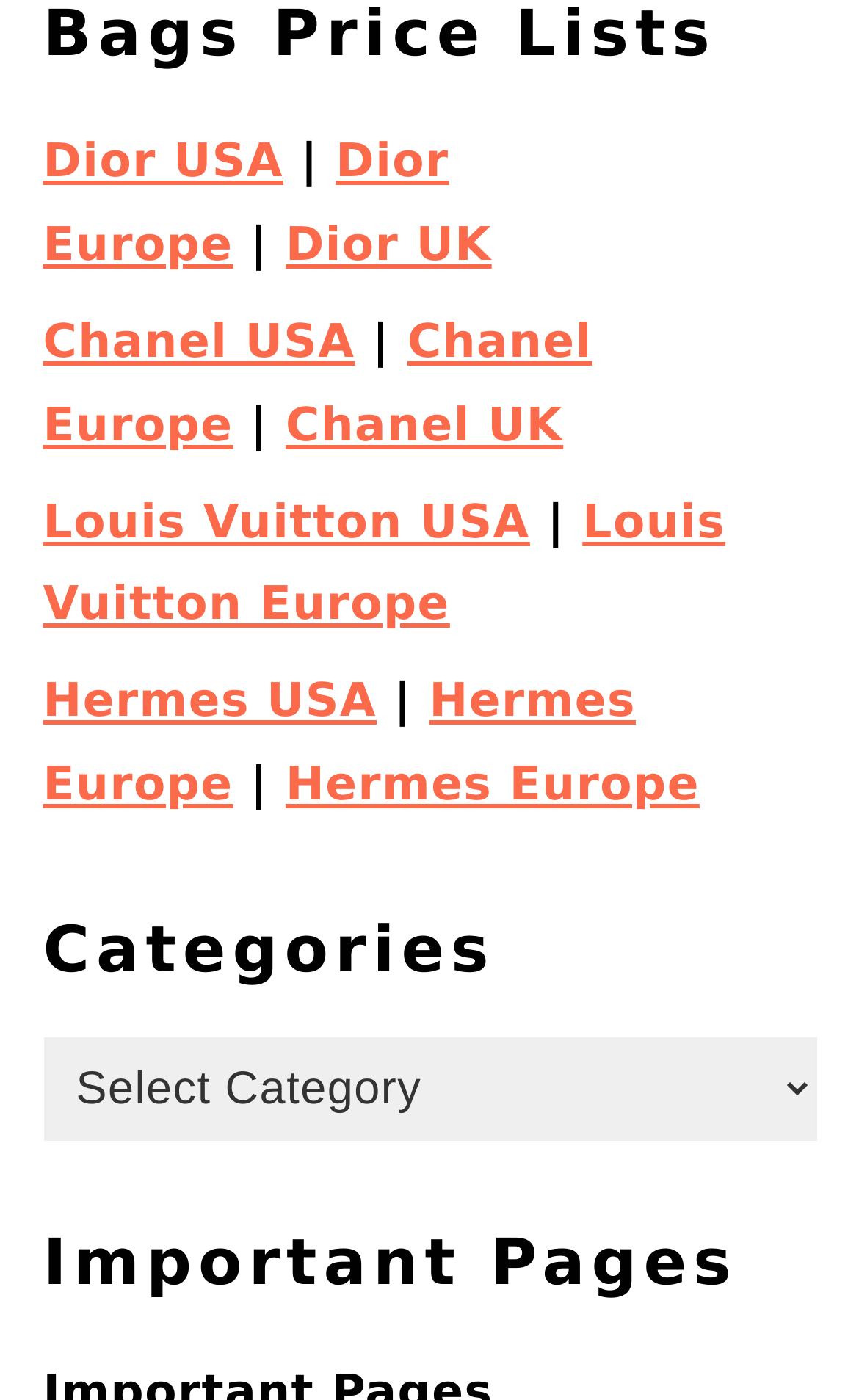Identify the bounding box coordinates for the element you need to click to achieve the following task: "view Important Pages". Provide the bounding box coordinates as four float numbers between 0 and 1, in the form [left, top, right, bottom].

[0.05, 0.874, 0.95, 0.933]